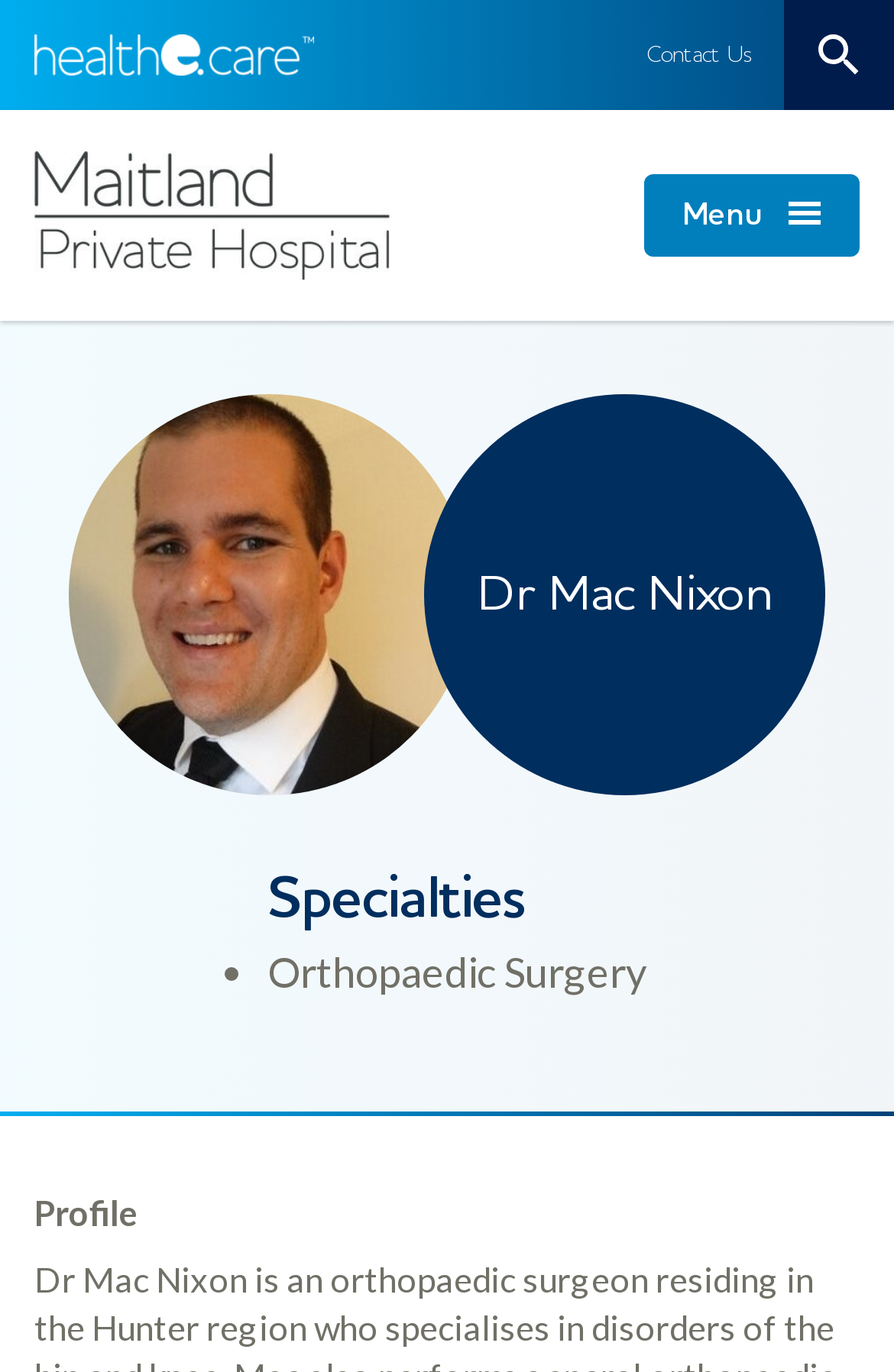How many links are there in the top navigation bar?
Refer to the screenshot and respond with a concise word or phrase.

3